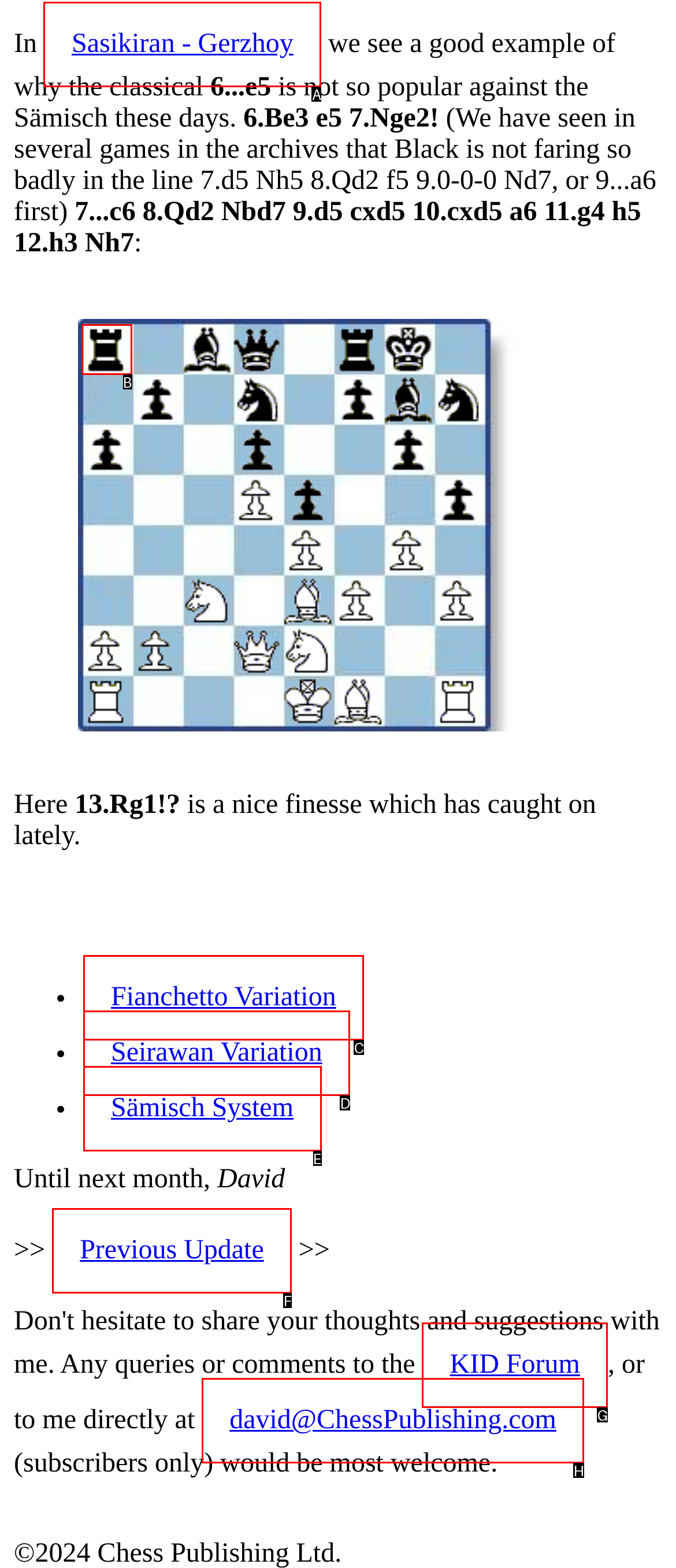Pick the option that should be clicked to perform the following task: View the image at the top-left corner
Answer with the letter of the selected option from the available choices.

B